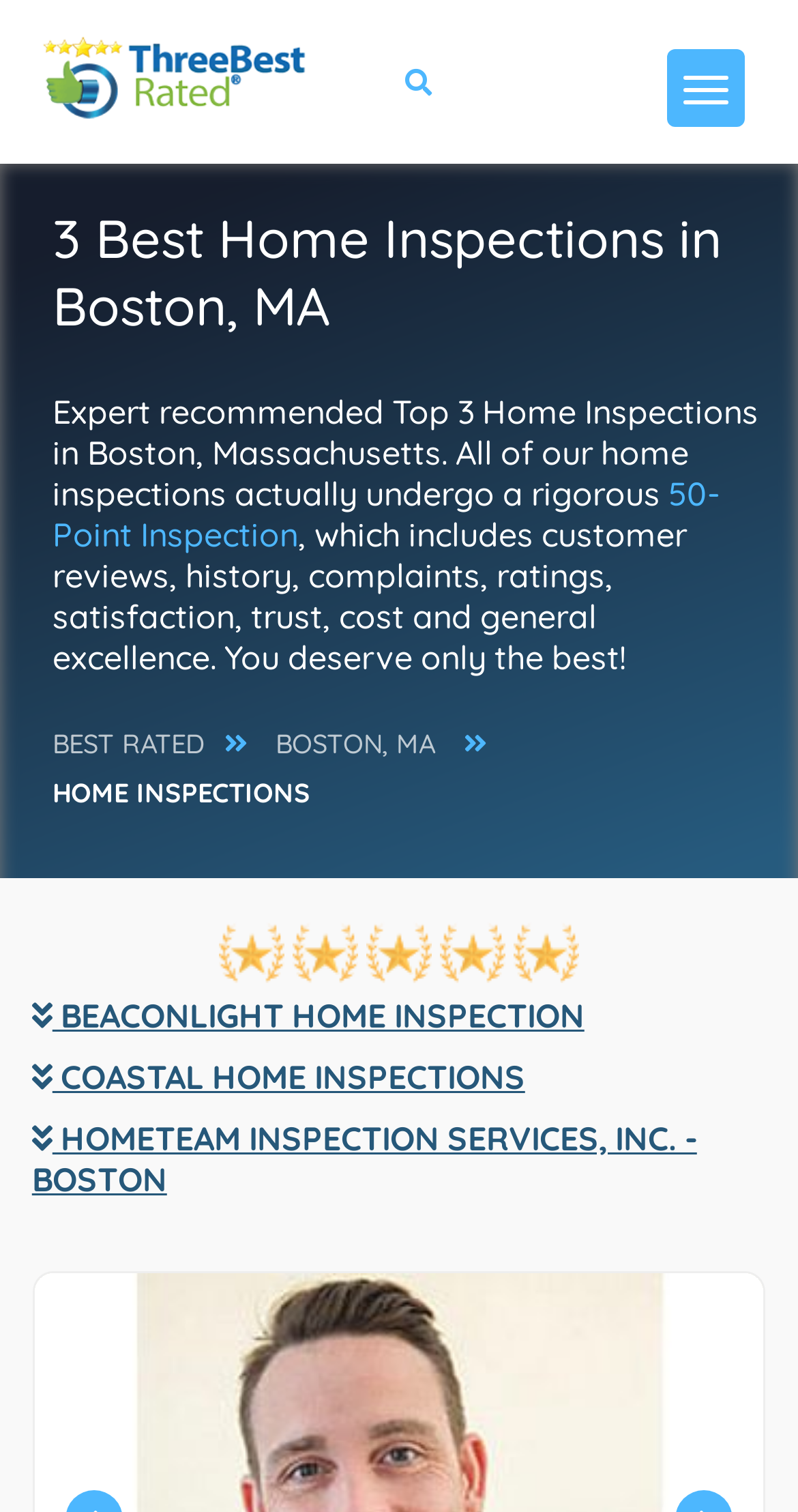Create a detailed narrative describing the layout and content of the webpage.

The webpage is about the top 3 home inspections in Boston, Massachusetts. At the top left, there is a link to "ThreeBestRated.com" accompanied by an image of the same name. Below this, there are two headings that introduce the purpose of the webpage, which is to provide expert-recommended top 3 home inspections in Boston, along with a description of the rigorous 50-Point Inspection process used to select them.

To the right of the second heading, there is a link to "50-Point Inspection" that provides more information about the process. Below this, there are three links: "BEST RATED", "BOSTON, MA", and "HOME INSPECTIONS", which are likely categories or filters for the home inspections.

Following this, there are five images of badges or awards, likely indicating the top-rated businesses. Below these images, there are three links to specific home inspection services: BEACONLIGHT HOME INSPECTION, COASTAL HOME INSPECTIONS, and HOMETEAM INSPECTION SERVICES, INC. - BOSTON. Each of these links has a corresponding heading with the same name, providing more information about each service.